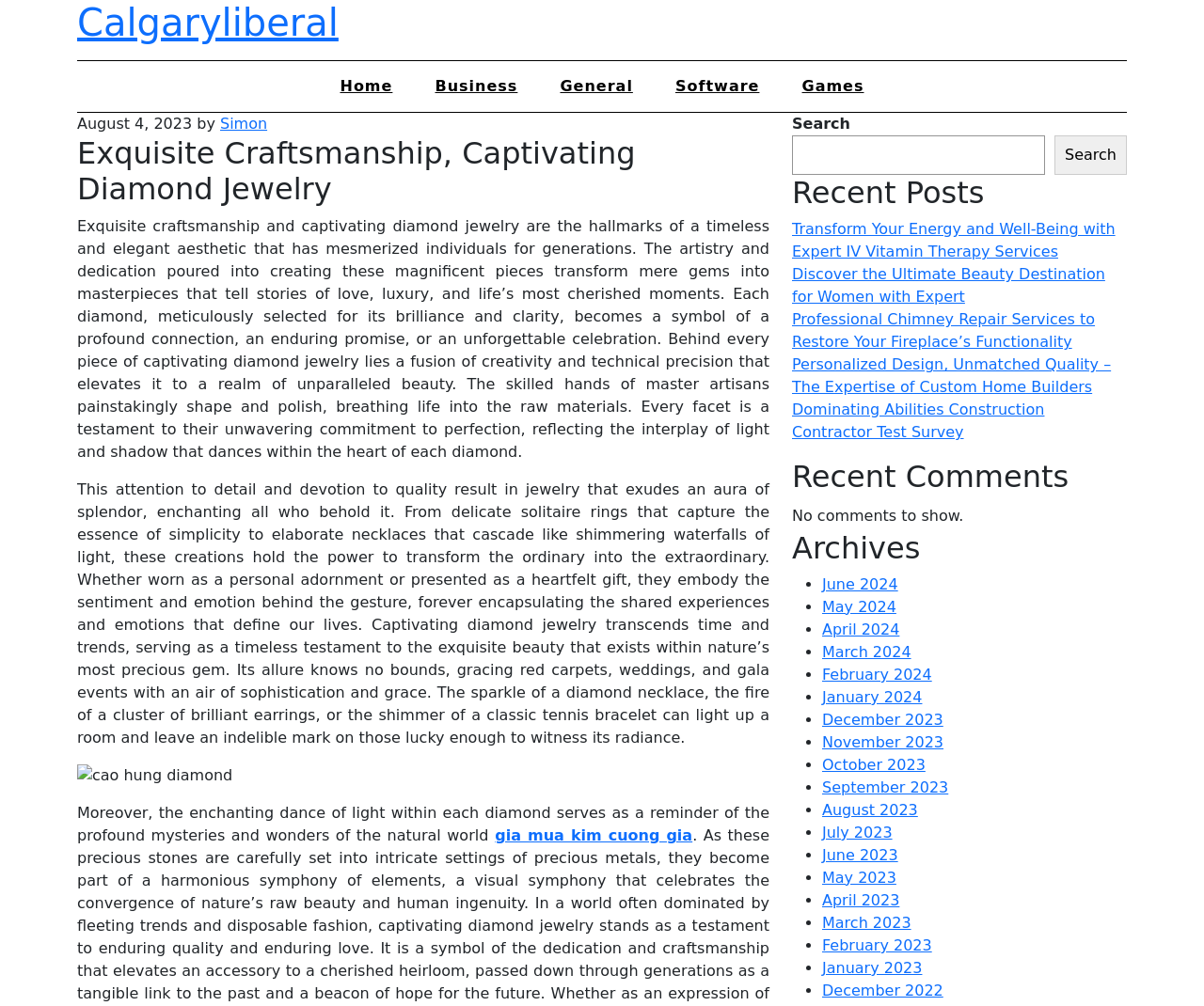Identify the bounding box coordinates necessary to click and complete the given instruction: "View the 'Archives' section".

[0.658, 0.527, 0.936, 0.563]